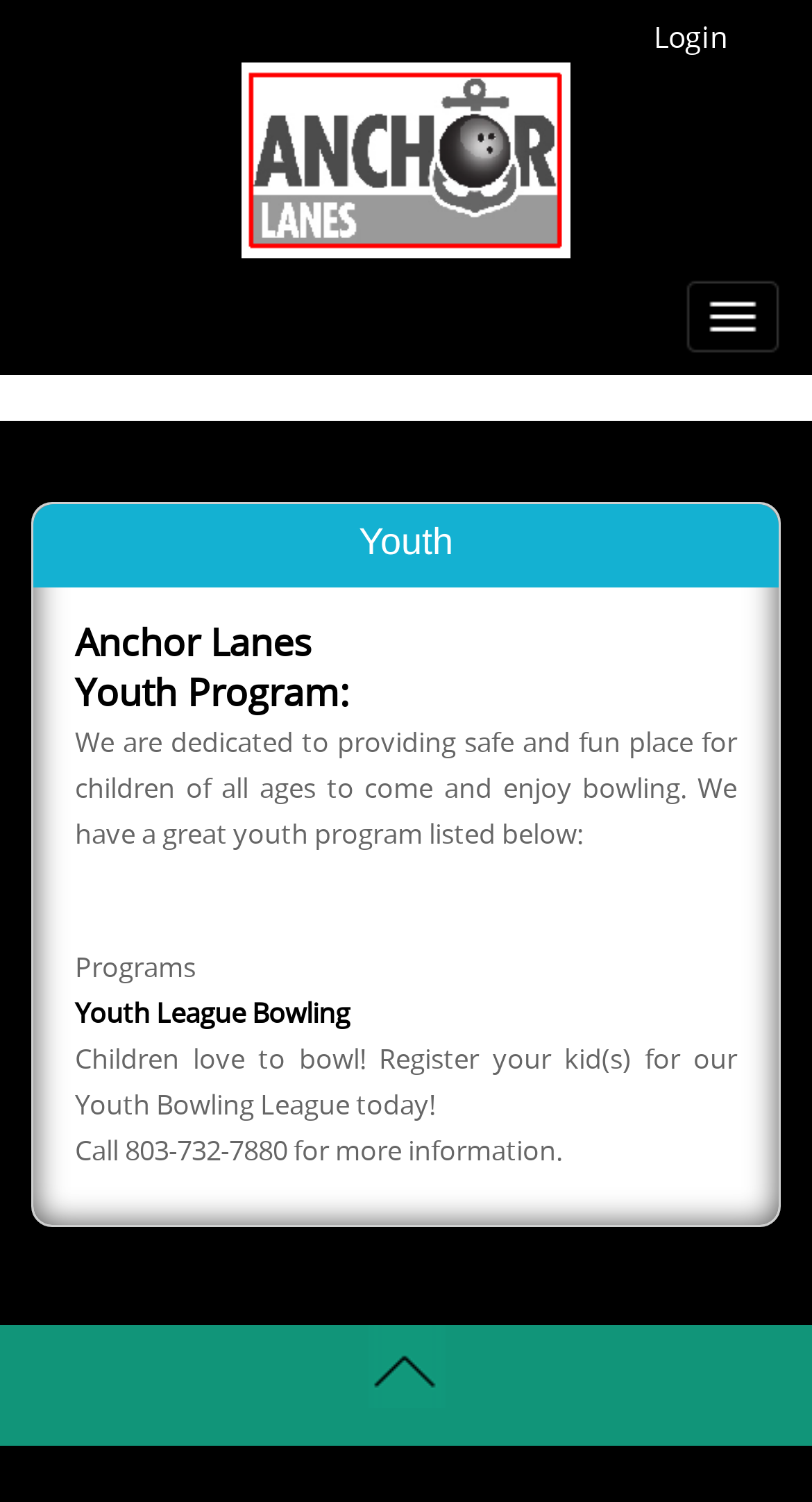Using the provided element description "Menu", determine the bounding box coordinates of the UI element.

[0.844, 0.186, 0.962, 0.25]